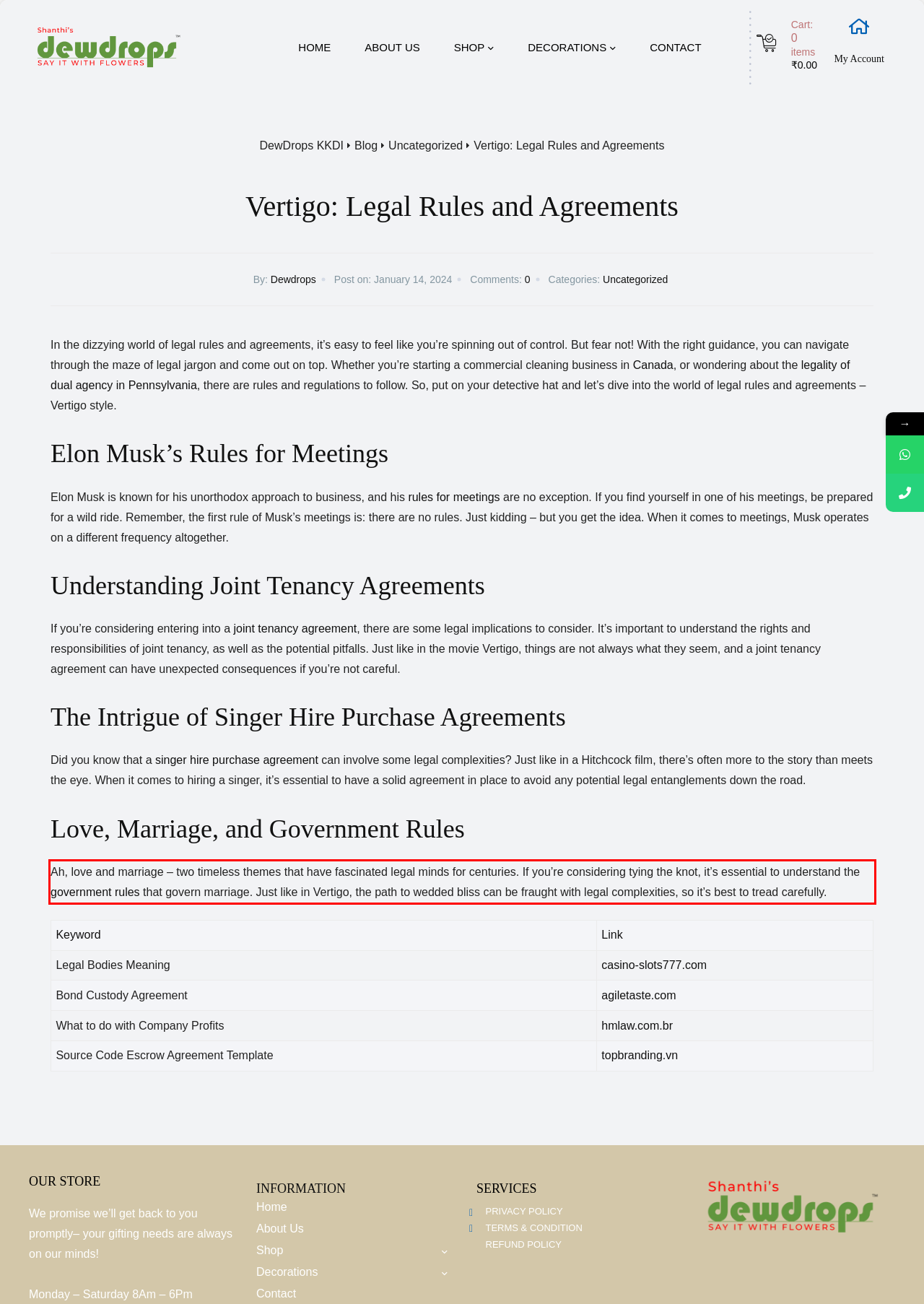You are given a screenshot of a webpage with a UI element highlighted by a red bounding box. Please perform OCR on the text content within this red bounding box.

Ah, love and marriage – two timeless themes that have fascinated legal minds for centuries. If you’re considering tying the knot, it’s essential to understand the government rules that govern marriage. Just like in Vertigo, the path to wedded bliss can be fraught with legal complexities, so it’s best to tread carefully.